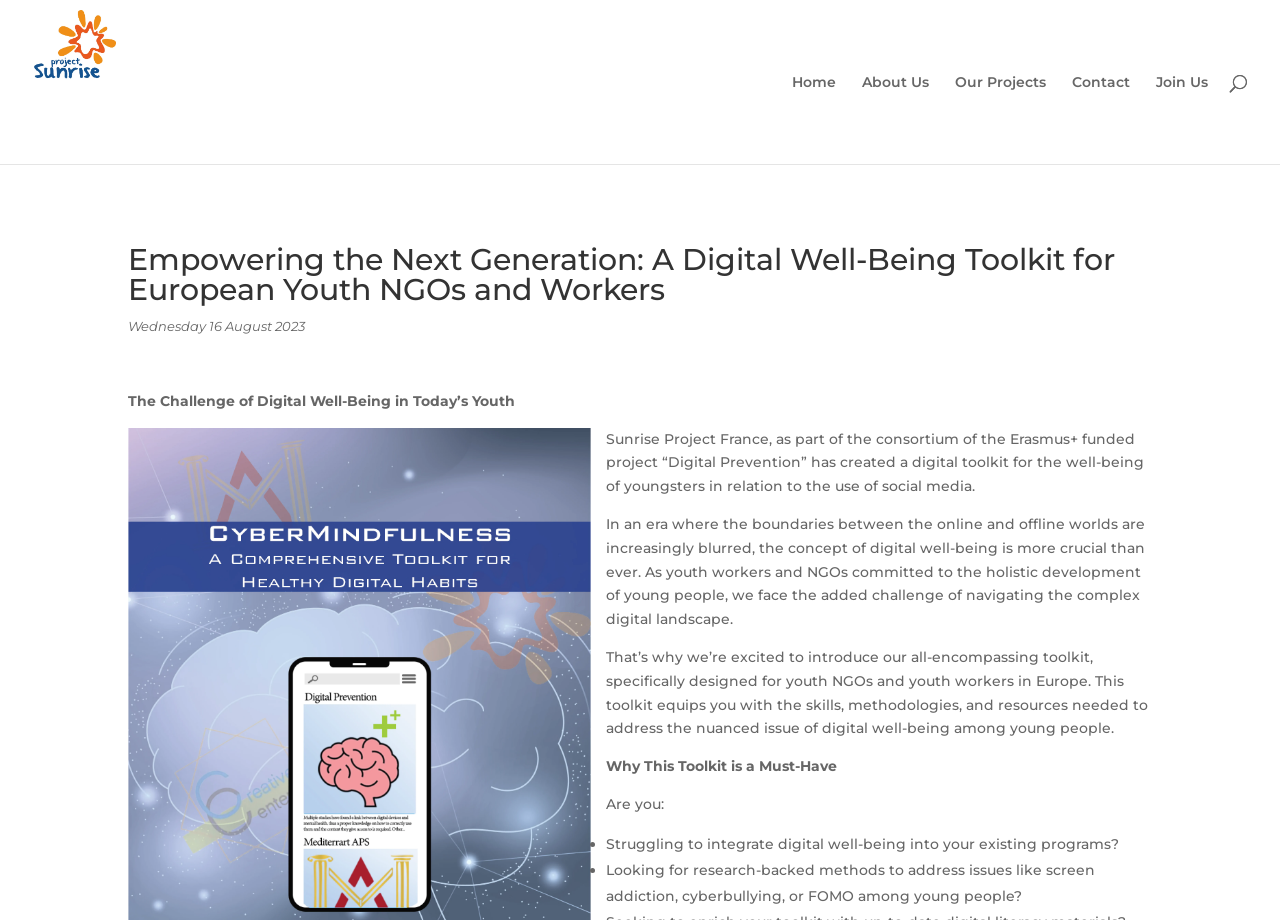From the webpage screenshot, predict the bounding box of the UI element that matches this description: "About Us".

[0.673, 0.082, 0.726, 0.178]